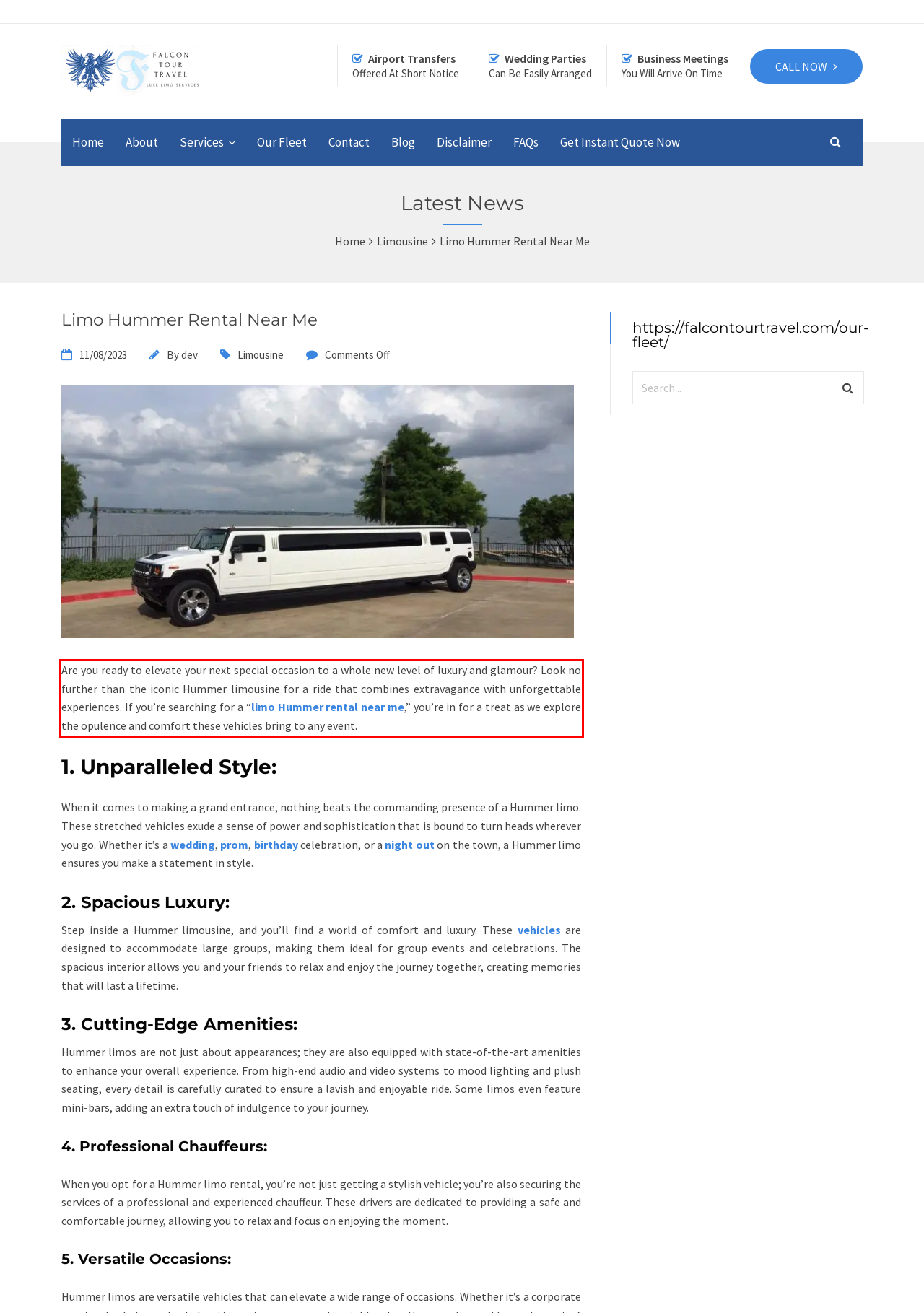Please perform OCR on the UI element surrounded by the red bounding box in the given webpage screenshot and extract its text content.

Are you ready to elevate your next special occasion to a whole new level of luxury and glamour? Look no further than the iconic Hummer limousine for a ride that combines extravagance with unforgettable experiences. If you’re searching for a “limo Hummer rental near me,” you’re in for a treat as we explore the opulence and comfort these vehicles bring to any event.